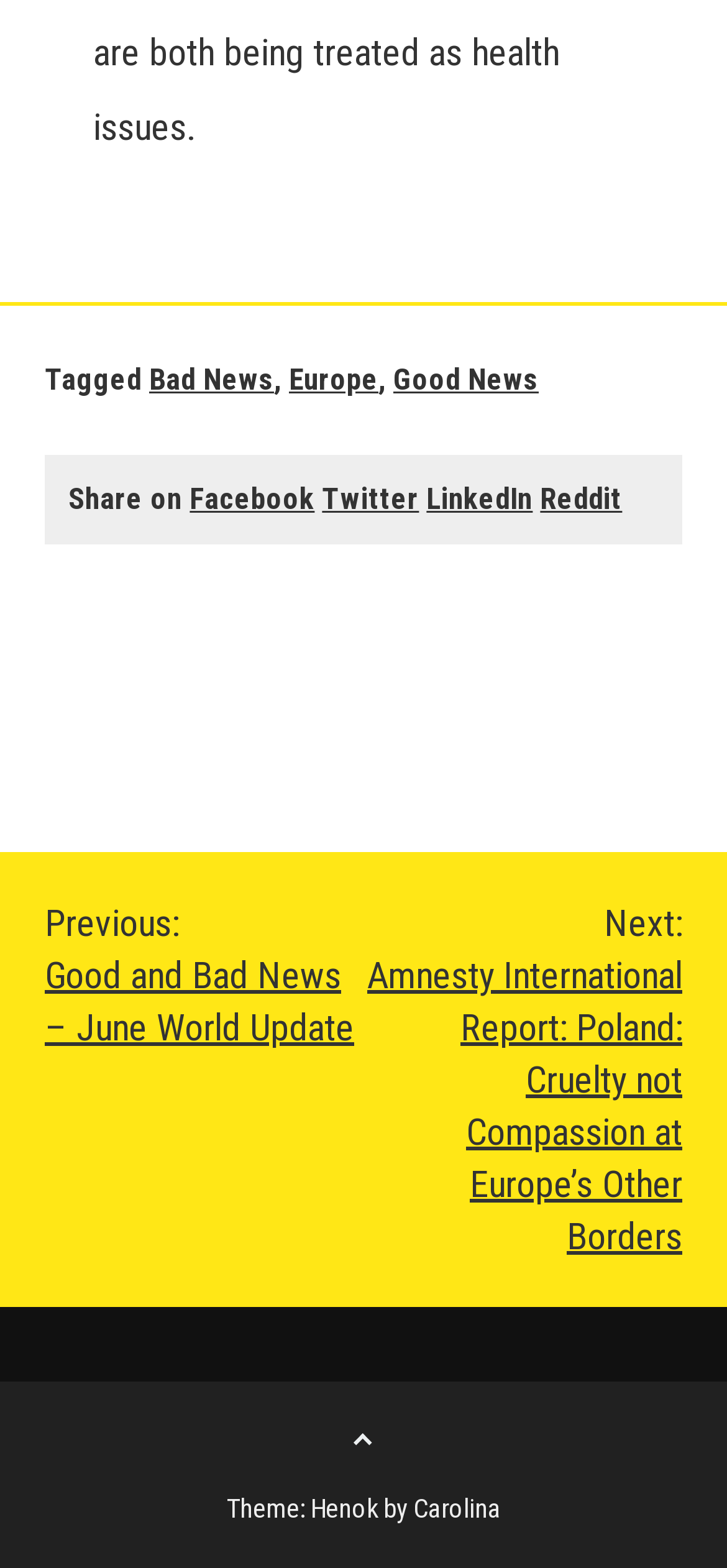Calculate the bounding box coordinates for the UI element based on the following description: "LinkedIn". Ensure the coordinates are four float numbers between 0 and 1, i.e., [left, top, right, bottom].

[0.587, 0.307, 0.733, 0.33]